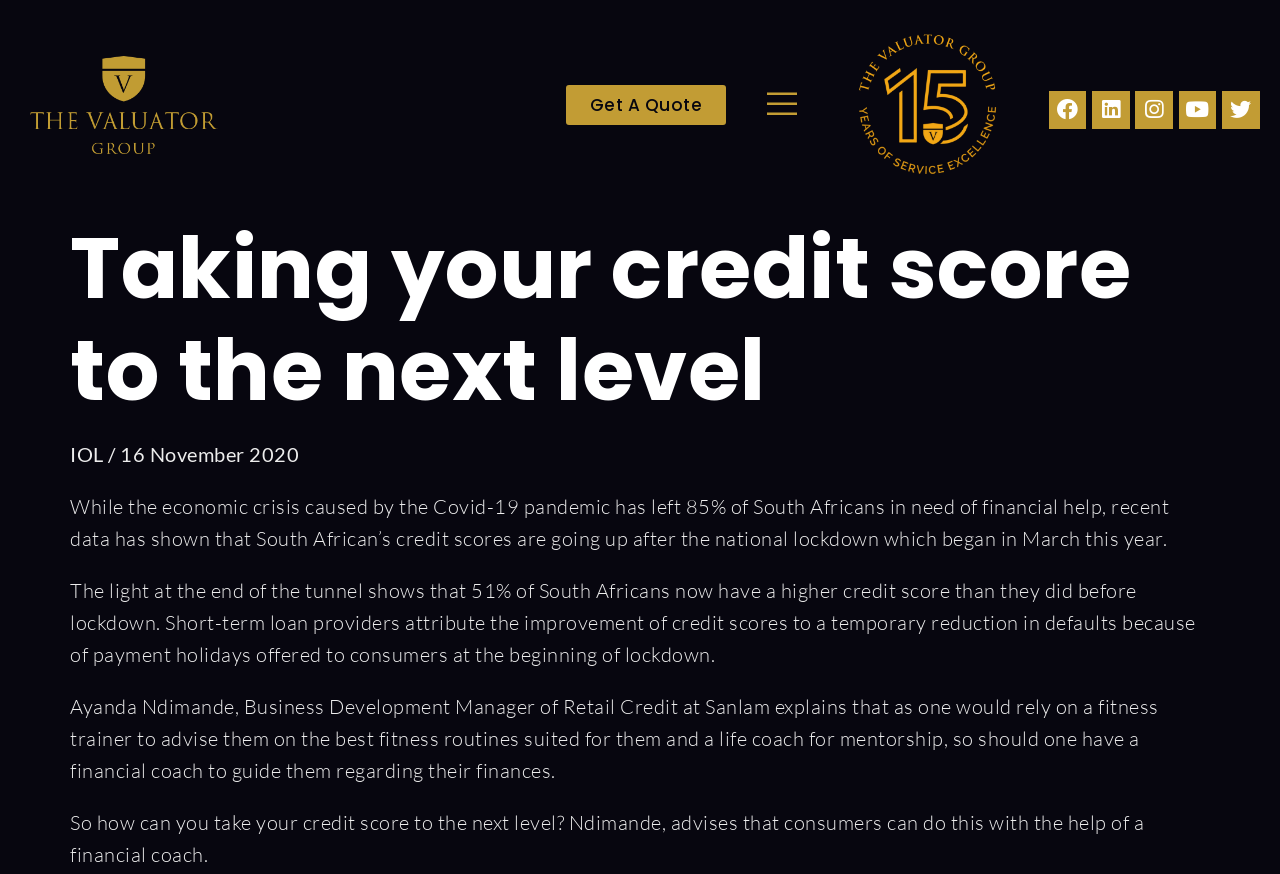Given the description of the UI element: "Get A Quote", predict the bounding box coordinates in the form of [left, top, right, bottom], with each value being a float between 0 and 1.

[0.442, 0.097, 0.567, 0.143]